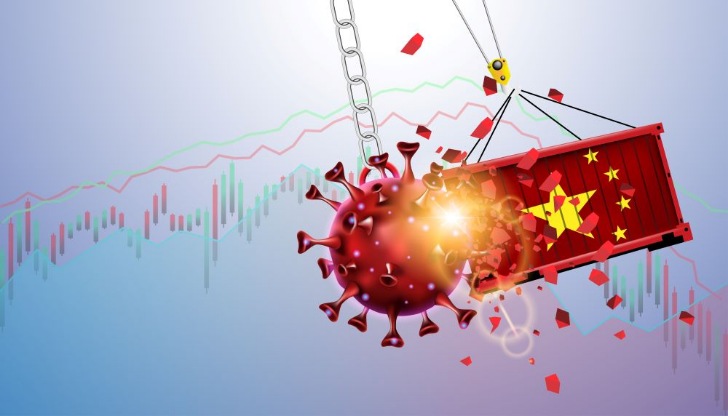What does the faint graph line in the background suggest?
Using the visual information from the image, give a one-word or short-phrase answer.

fluctuating market trends